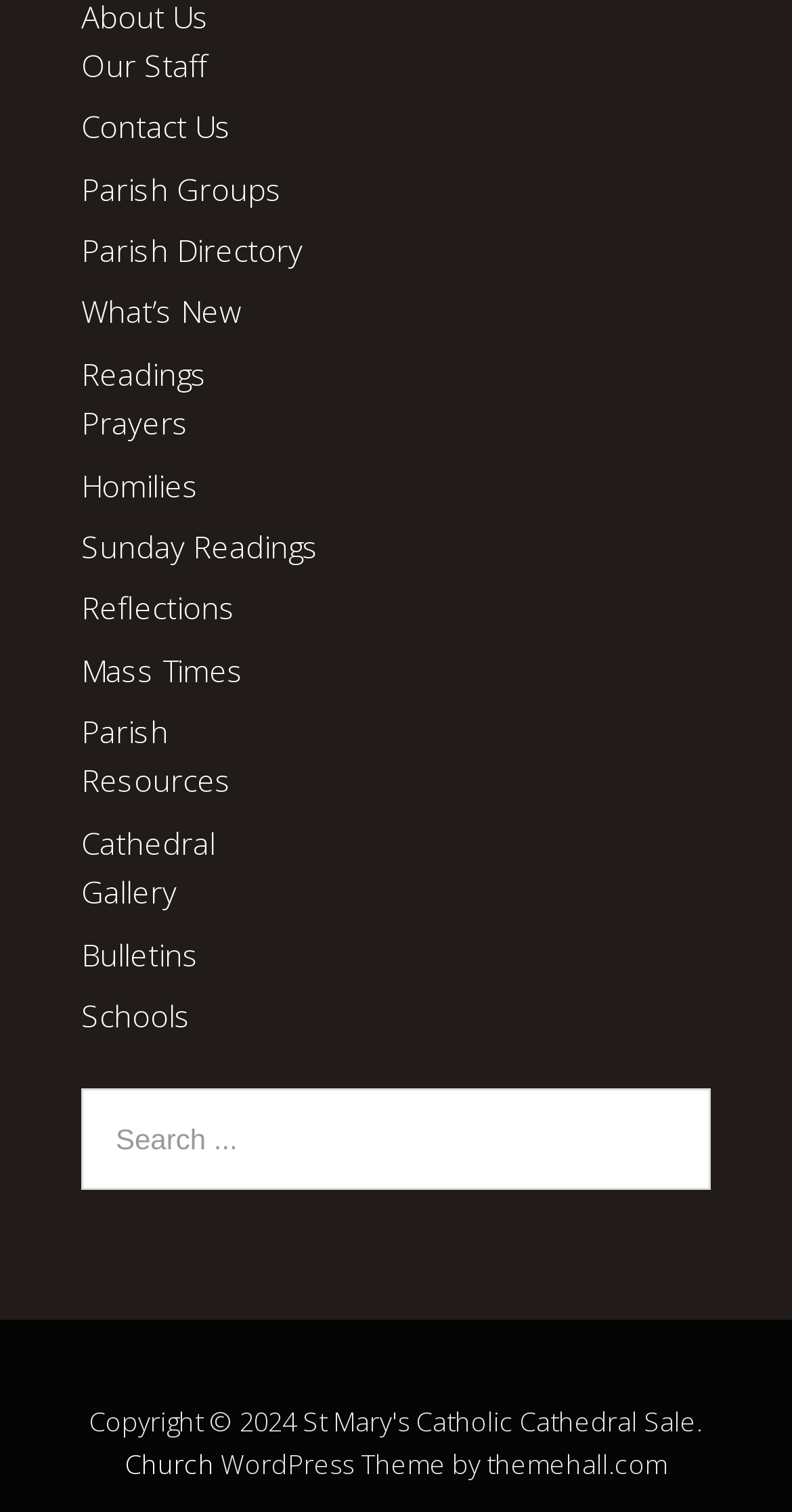What is the purpose of the search box?
Please elaborate on the answer to the question with detailed information.

The search box is located at the top right corner of the webpage, and it has a label 'Search for:' and a button 'Search'. This suggests that the search box is intended for users to search for specific content within the website.